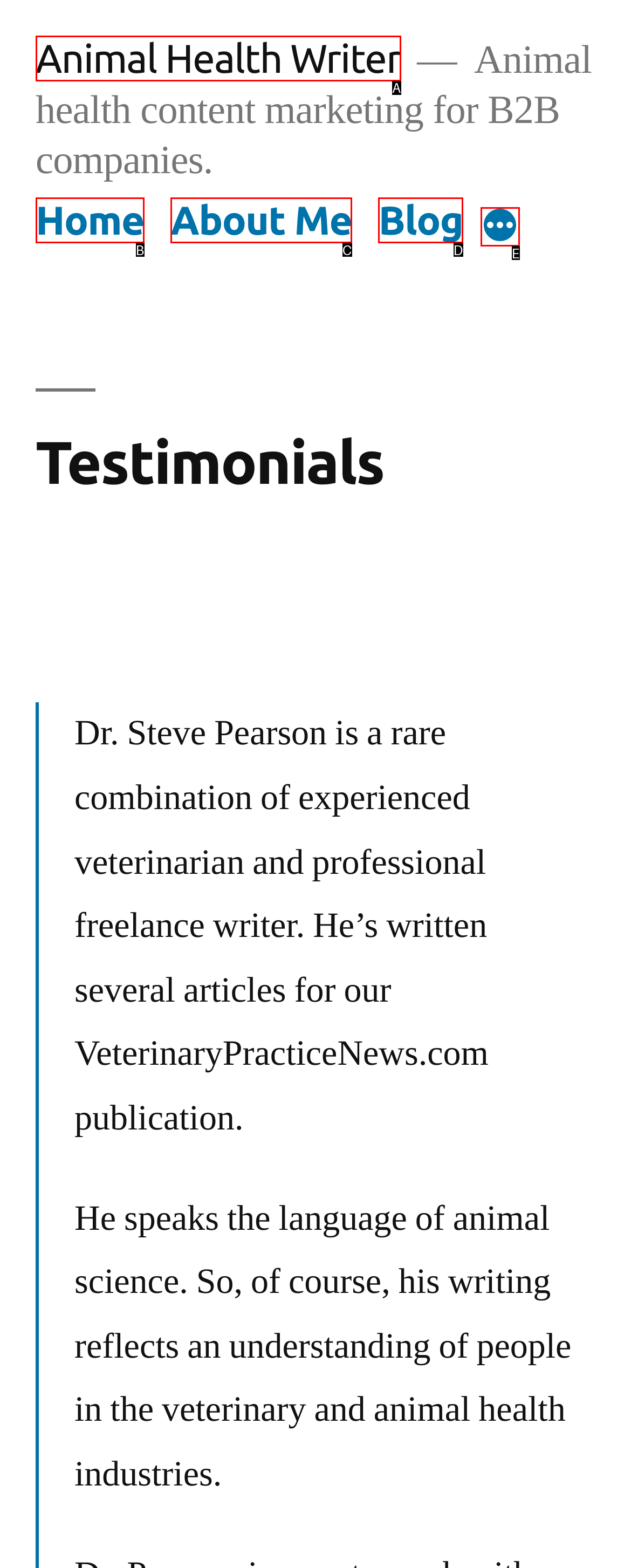Identify the HTML element that matches the description: More
Respond with the letter of the correct option.

E